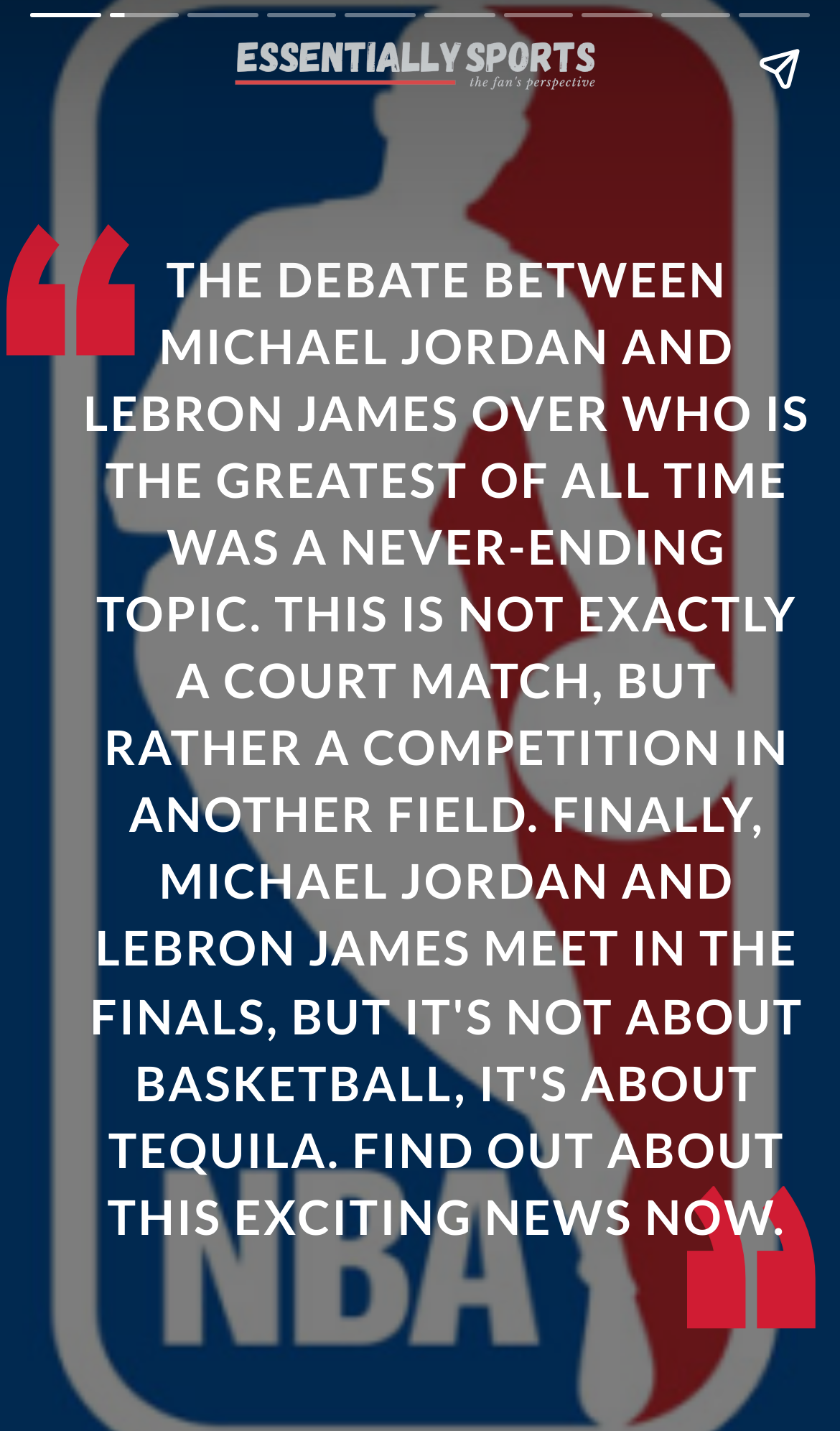What is the topic of the article?
Using the image, give a concise answer in the form of a single word or short phrase.

Tequila competition